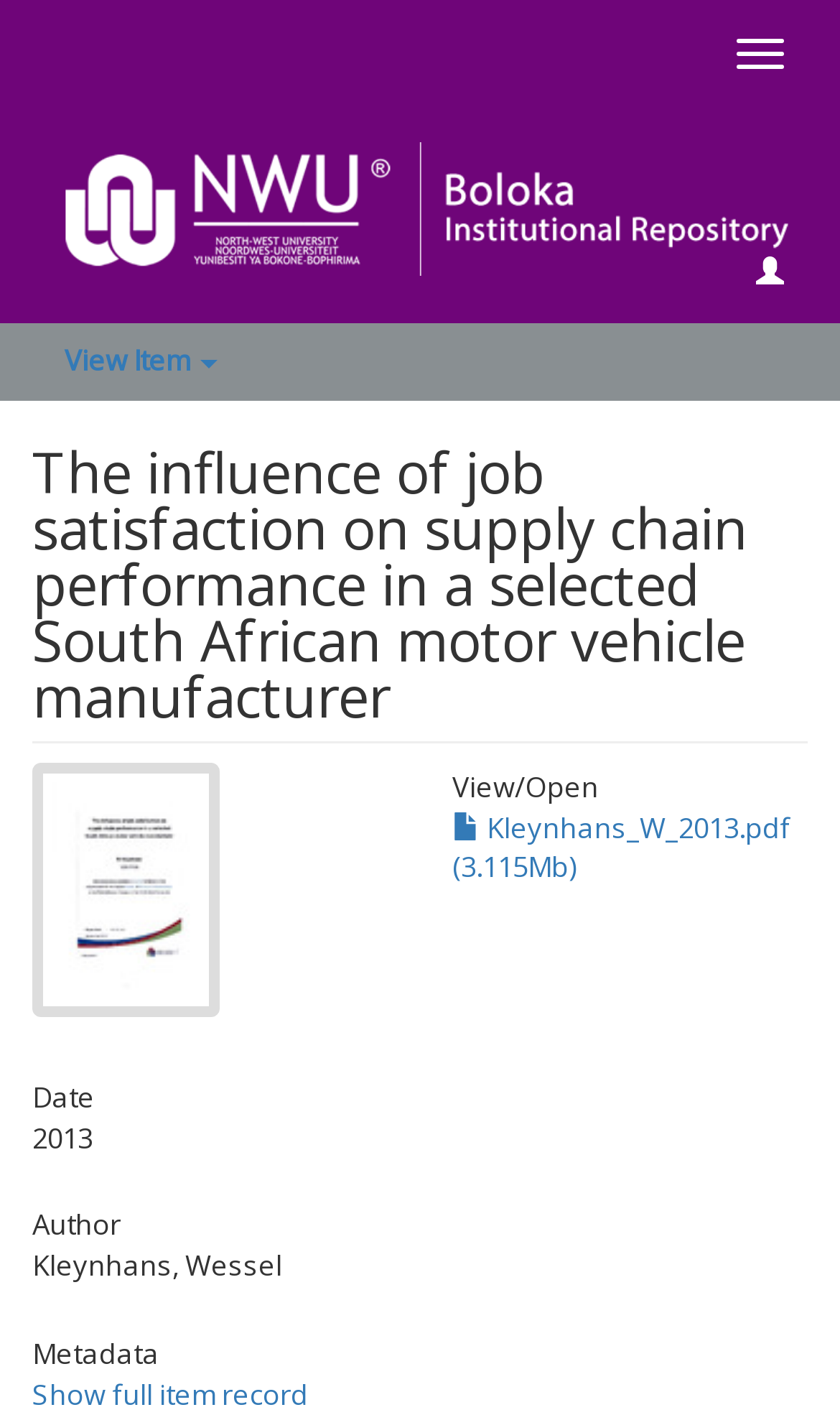Please respond in a single word or phrase: 
What is the author of the item?

Kleynhans, Wessel